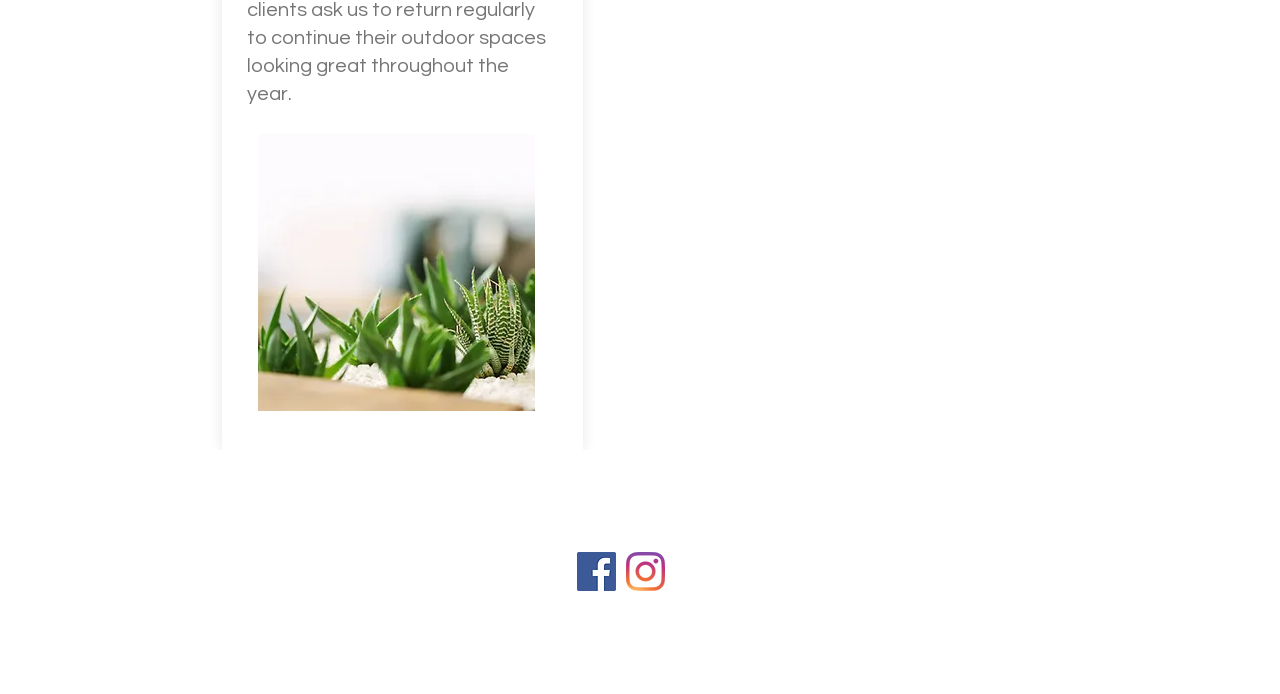What is the purpose of the contentinfo element?
Use the image to answer the question with a single word or phrase.

Footer